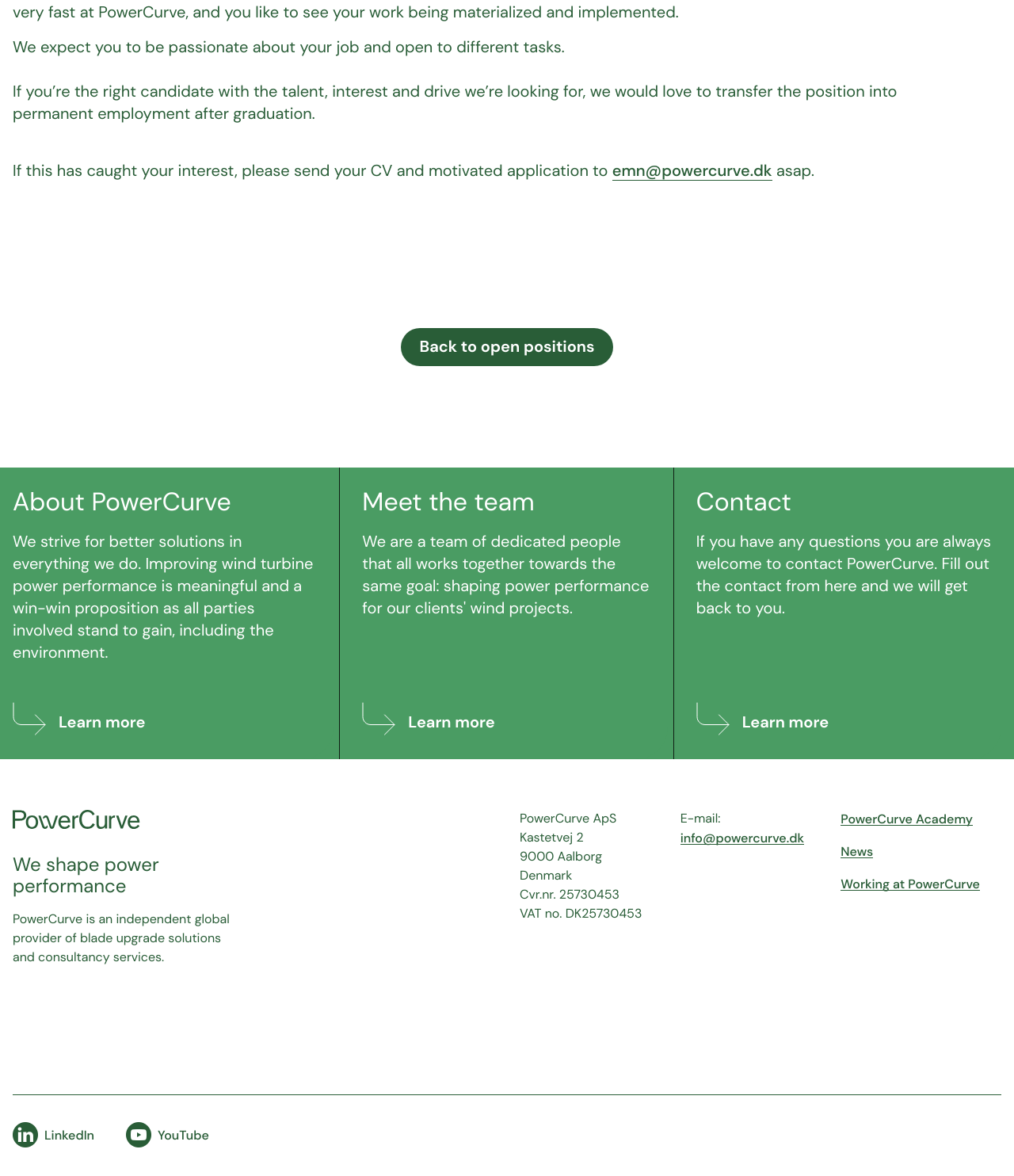Could you indicate the bounding box coordinates of the region to click in order to complete this instruction: "Contact PowerCurve".

[0.686, 0.597, 0.817, 0.626]